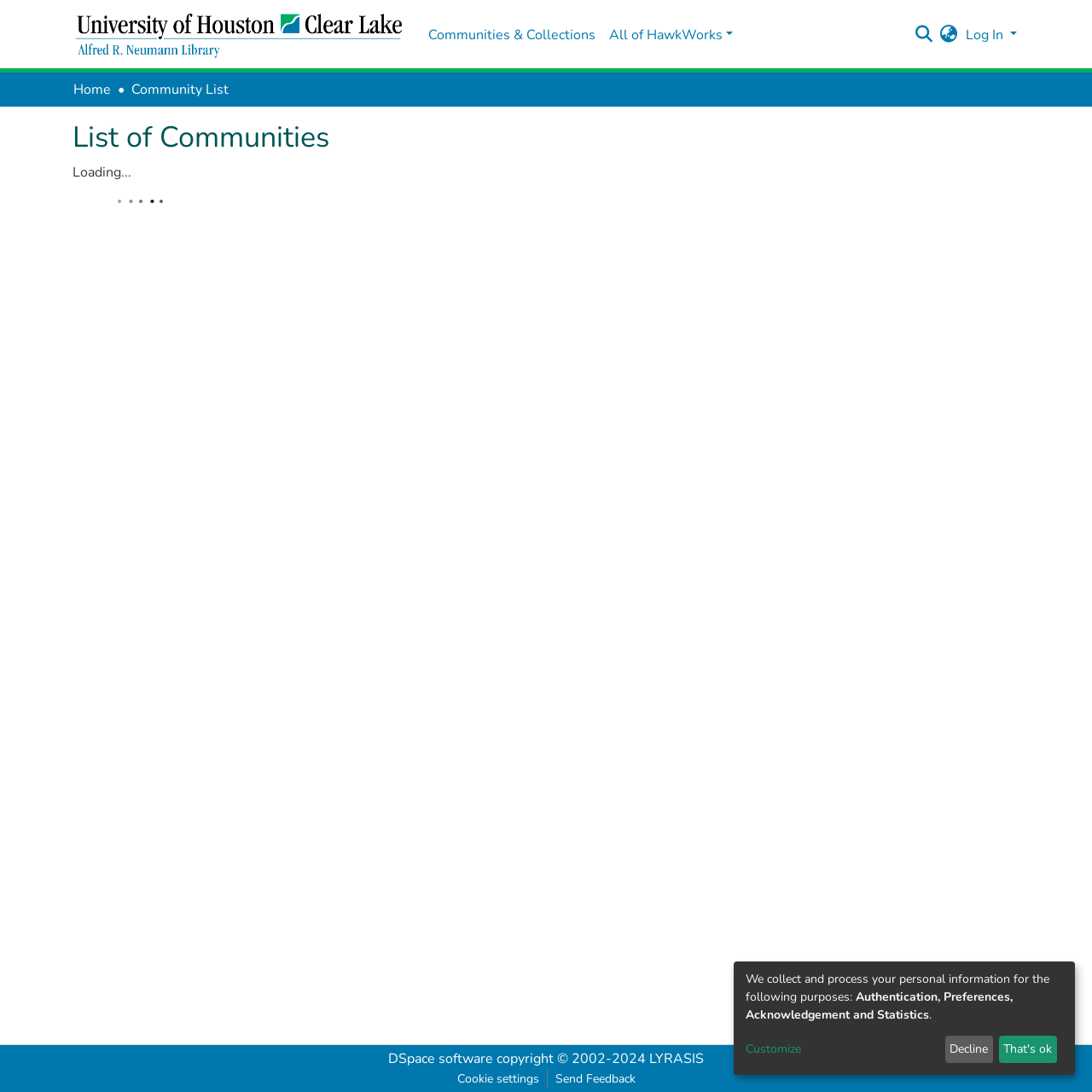Provide a brief response to the question below using a single word or phrase: 
What is the purpose of the search bar?

Search